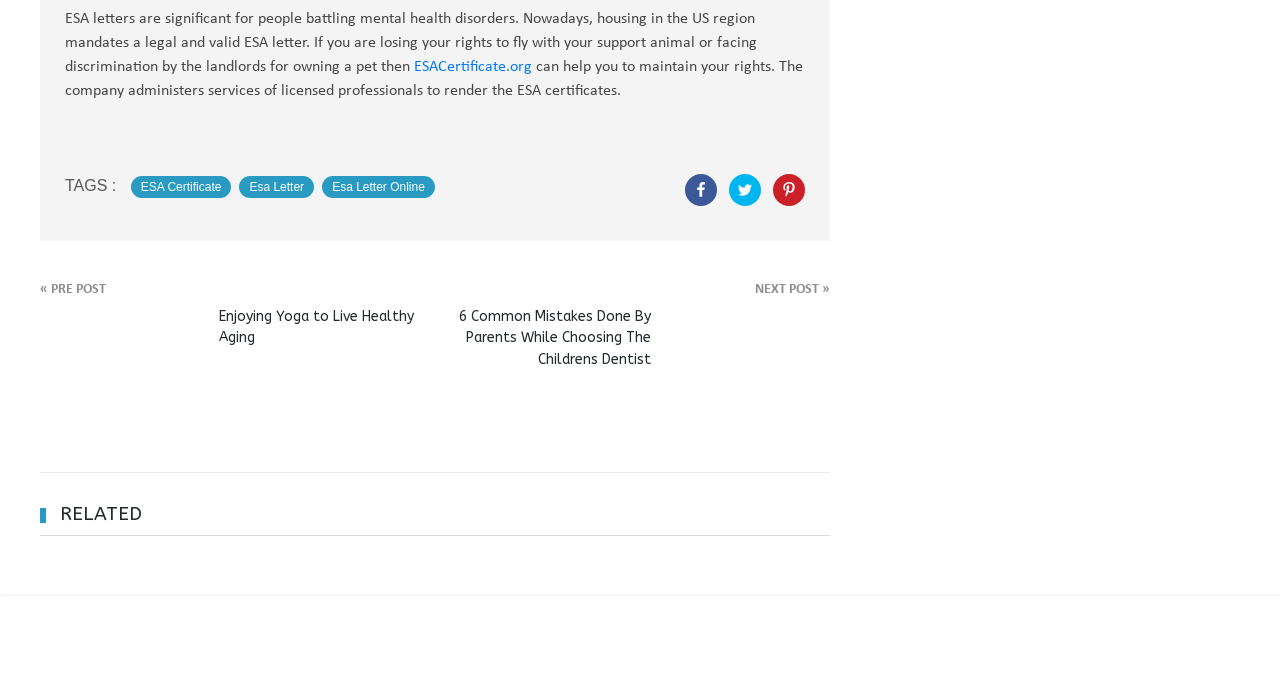What is the company name mentioned on the webpage?
Look at the image and answer with only one word or phrase.

ESACertificate.org